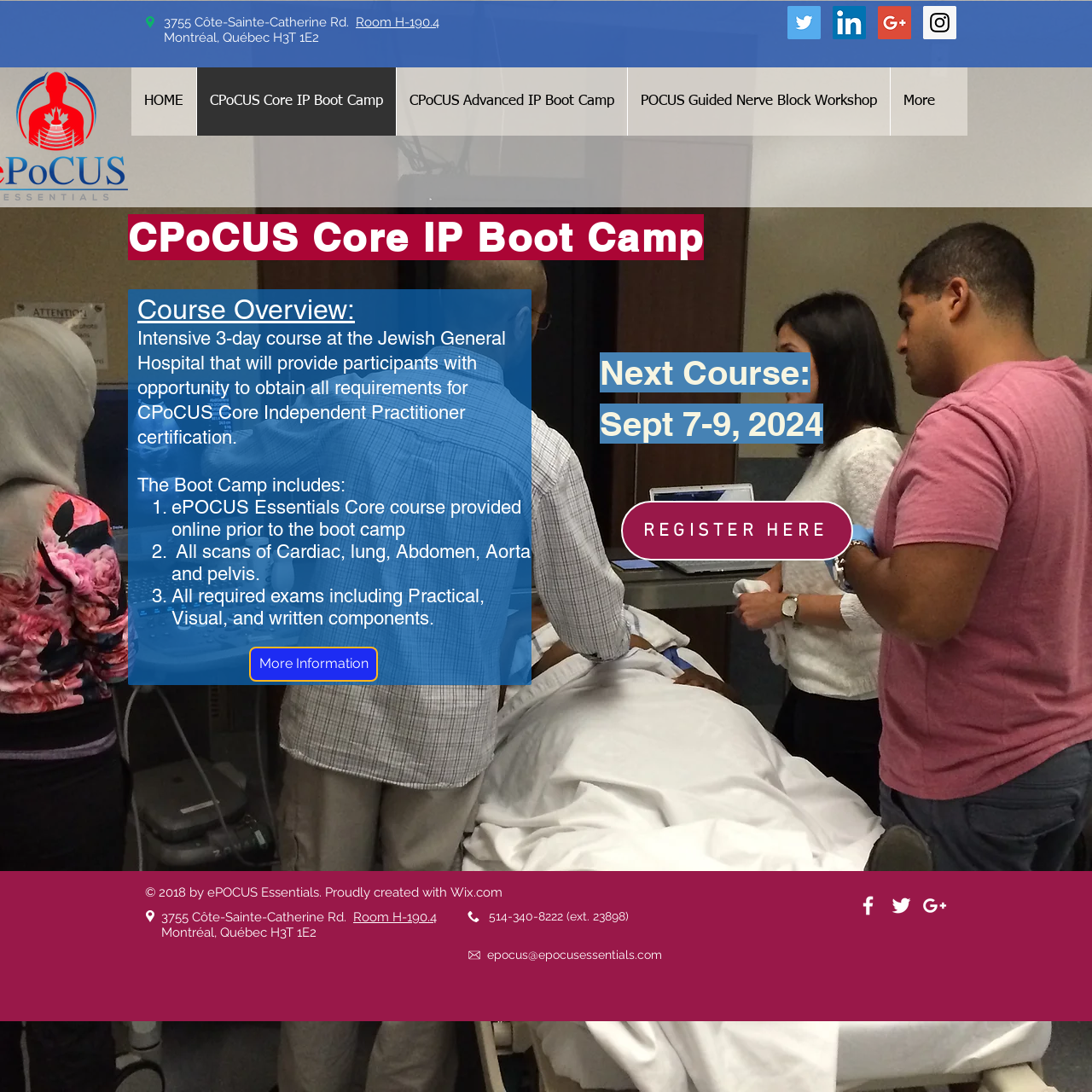Could you indicate the bounding box coordinates of the region to click in order to complete this instruction: "Click the 'REGISTER HERE' button".

[0.569, 0.459, 0.781, 0.513]